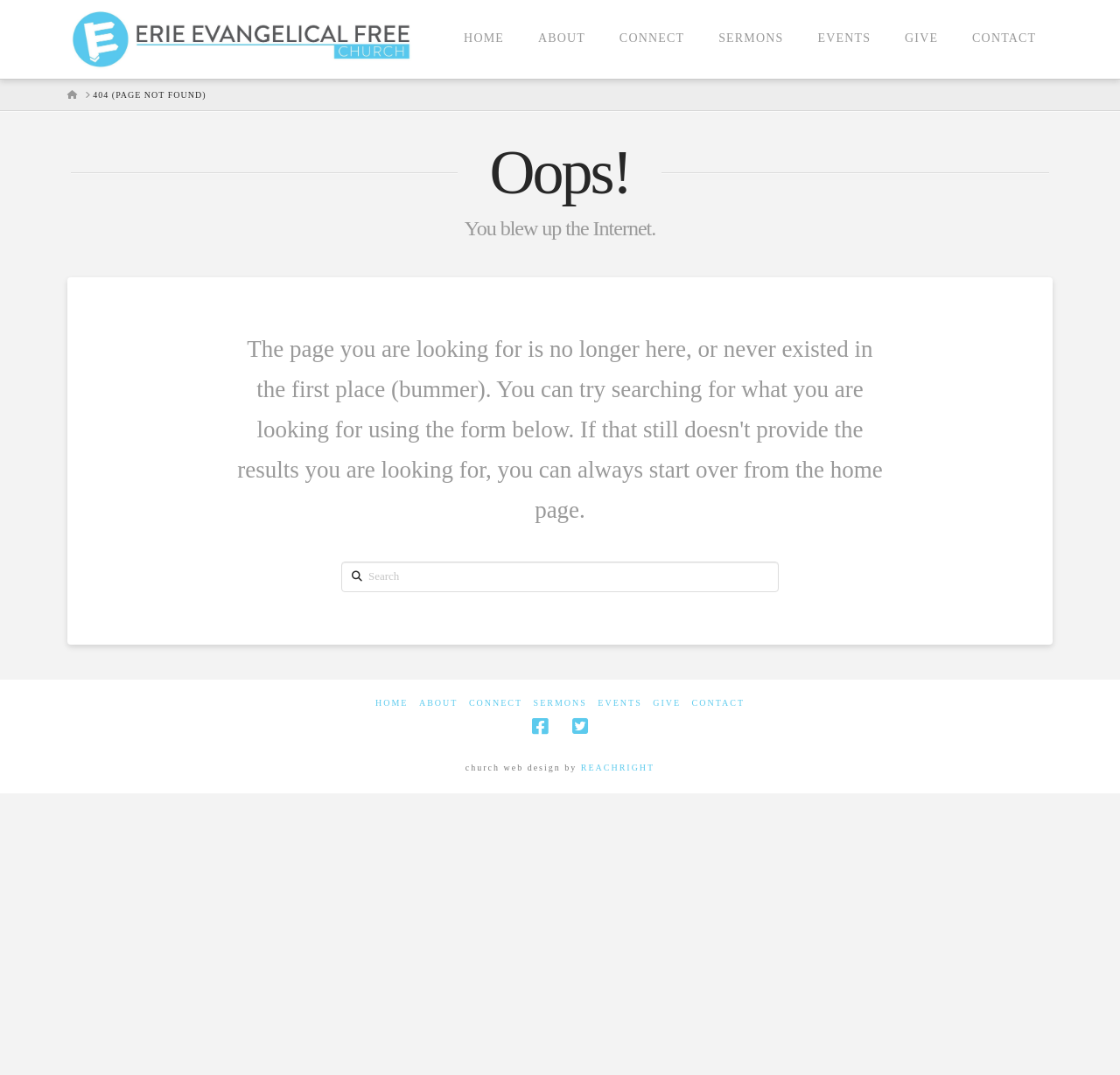Using the information in the image, could you please answer the following question in detail:
How many social media links are there?

I counted the social media links by looking at the bottom-right corner of the webpage, where I found two links, one for Facebook and one for Twitter.